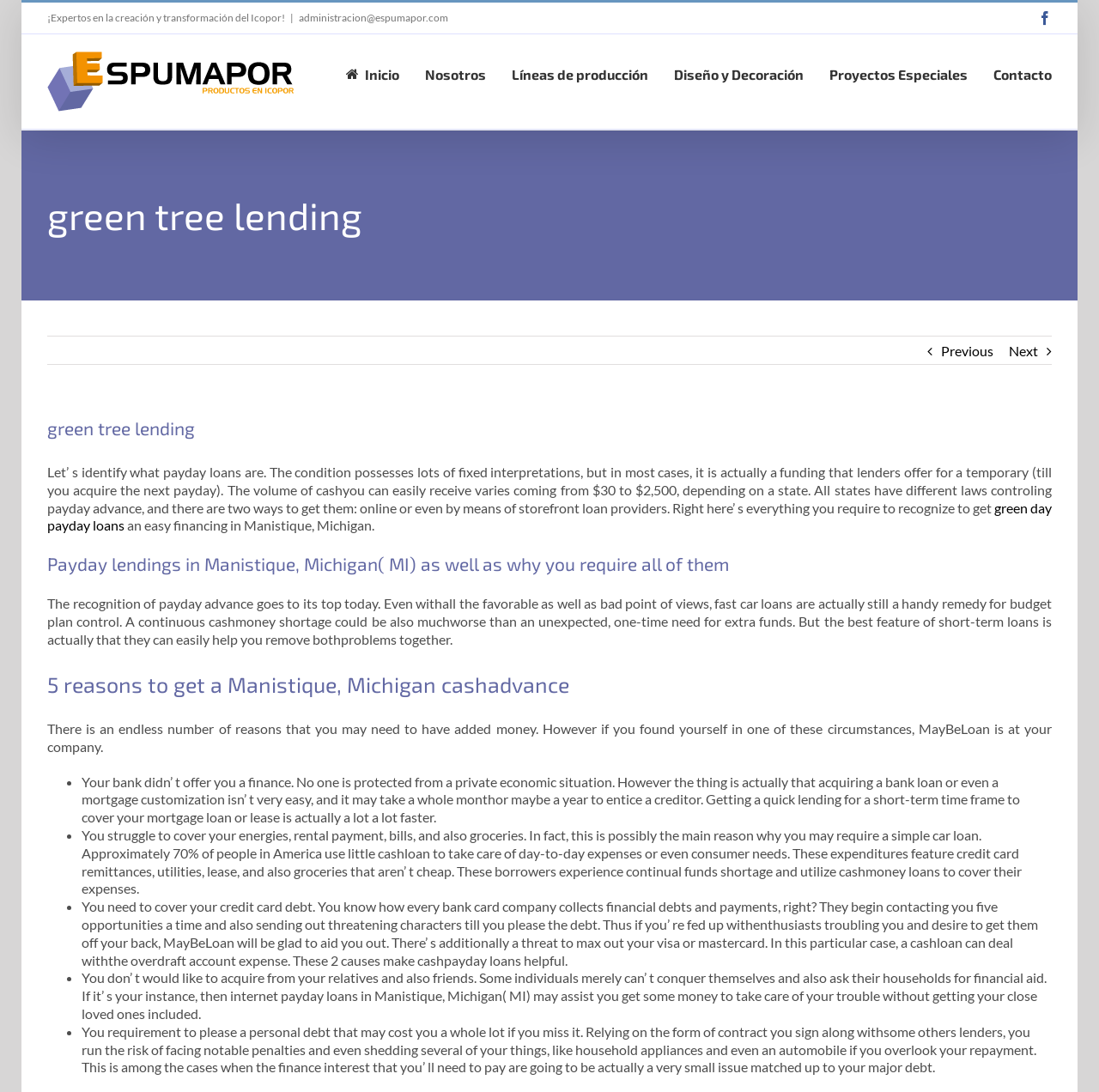Find the bounding box coordinates of the element to click in order to complete this instruction: "Click the 'Inicio' link". The bounding box coordinates must be four float numbers between 0 and 1, denoted as [left, top, right, bottom].

[0.315, 0.031, 0.363, 0.101]